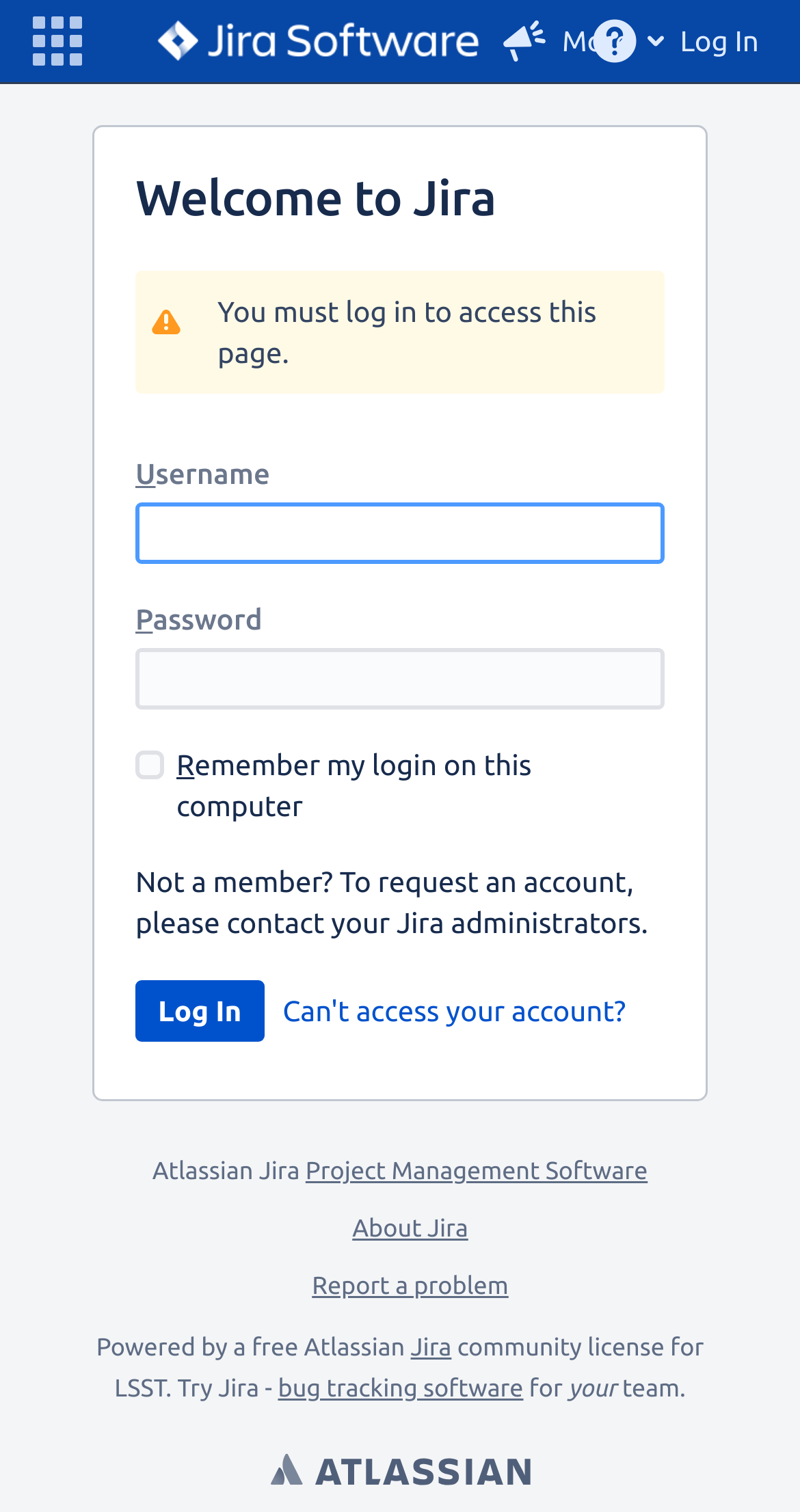Answer the question below in one word or phrase:
What is the relationship between Jira and Atlassian?

Jira is a product of Atlassian